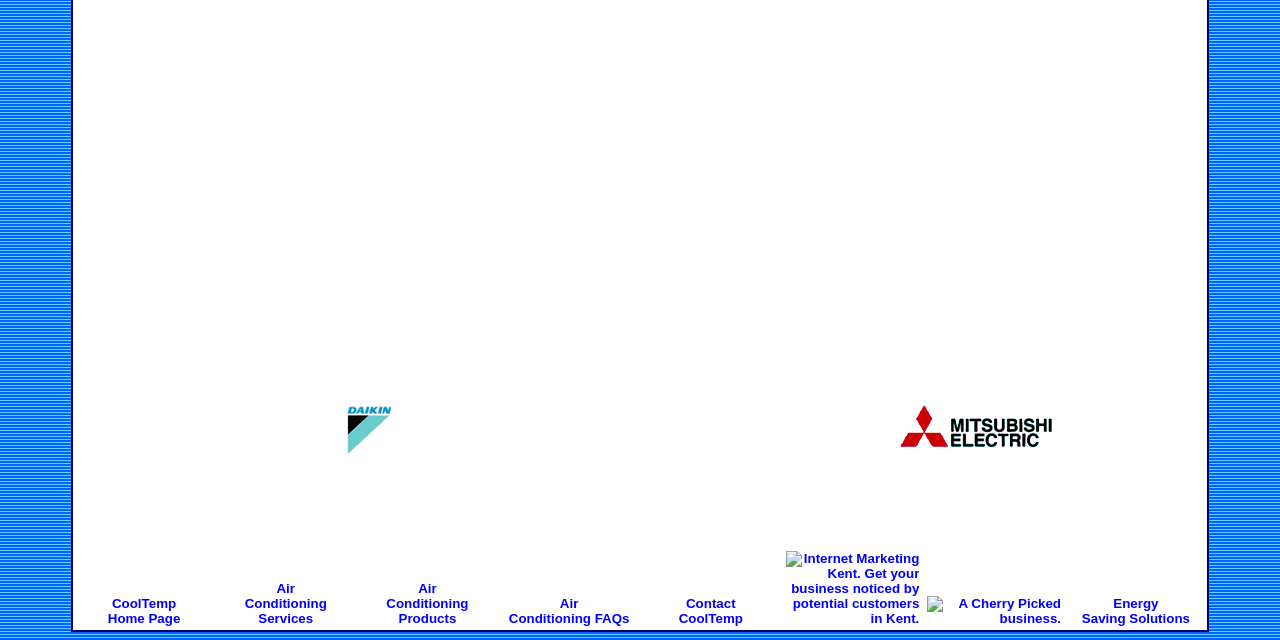Provide the bounding box coordinates for the UI element that is described by this text: "Contact CoolTemp". The coordinates should be in the form of four float numbers between 0 and 1: [left, top, right, bottom].

[0.53, 0.931, 0.58, 0.978]